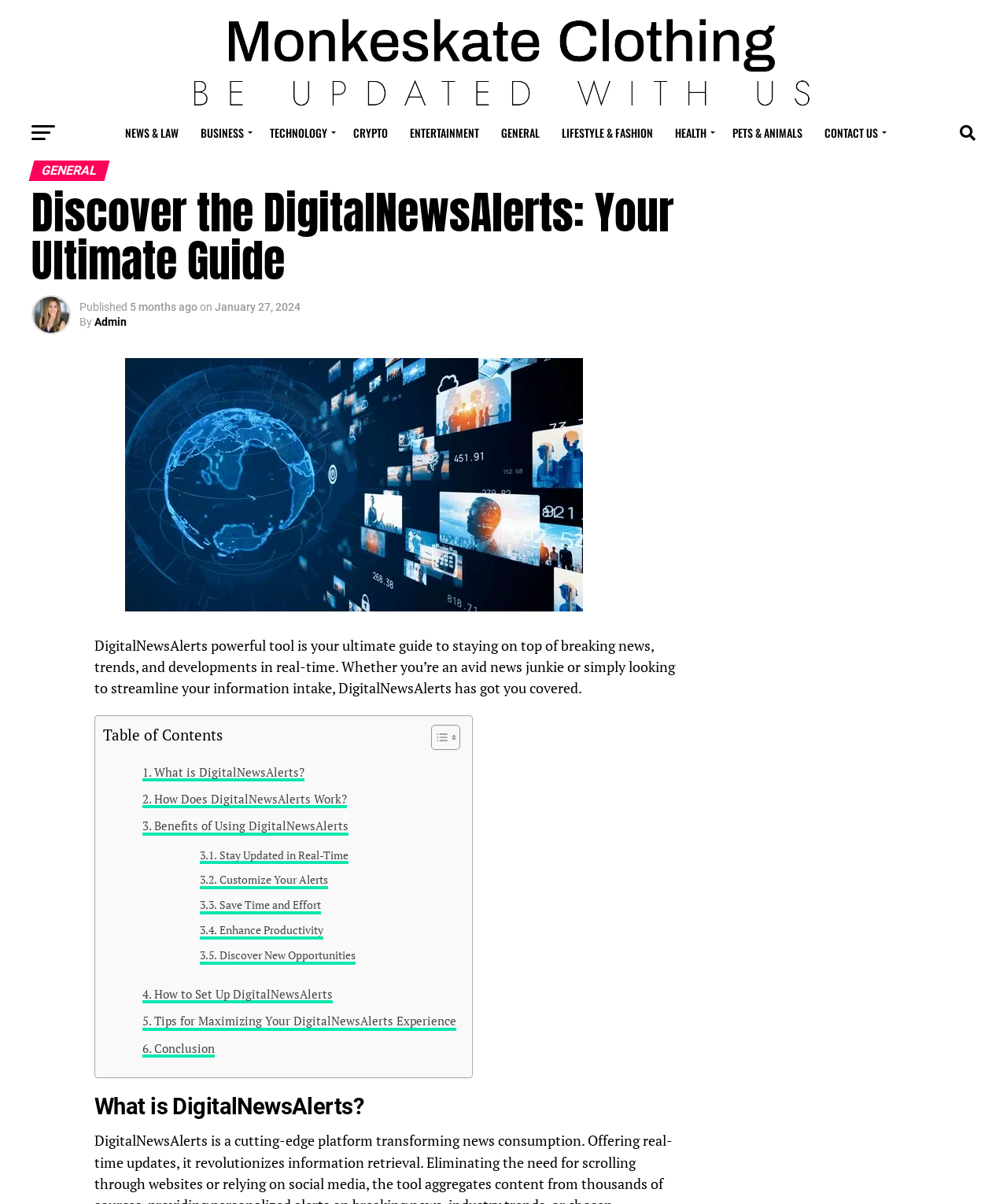Please determine the bounding box coordinates of the element's region to click for the following instruction: "Click on NEWS & LAW".

[0.115, 0.094, 0.187, 0.127]